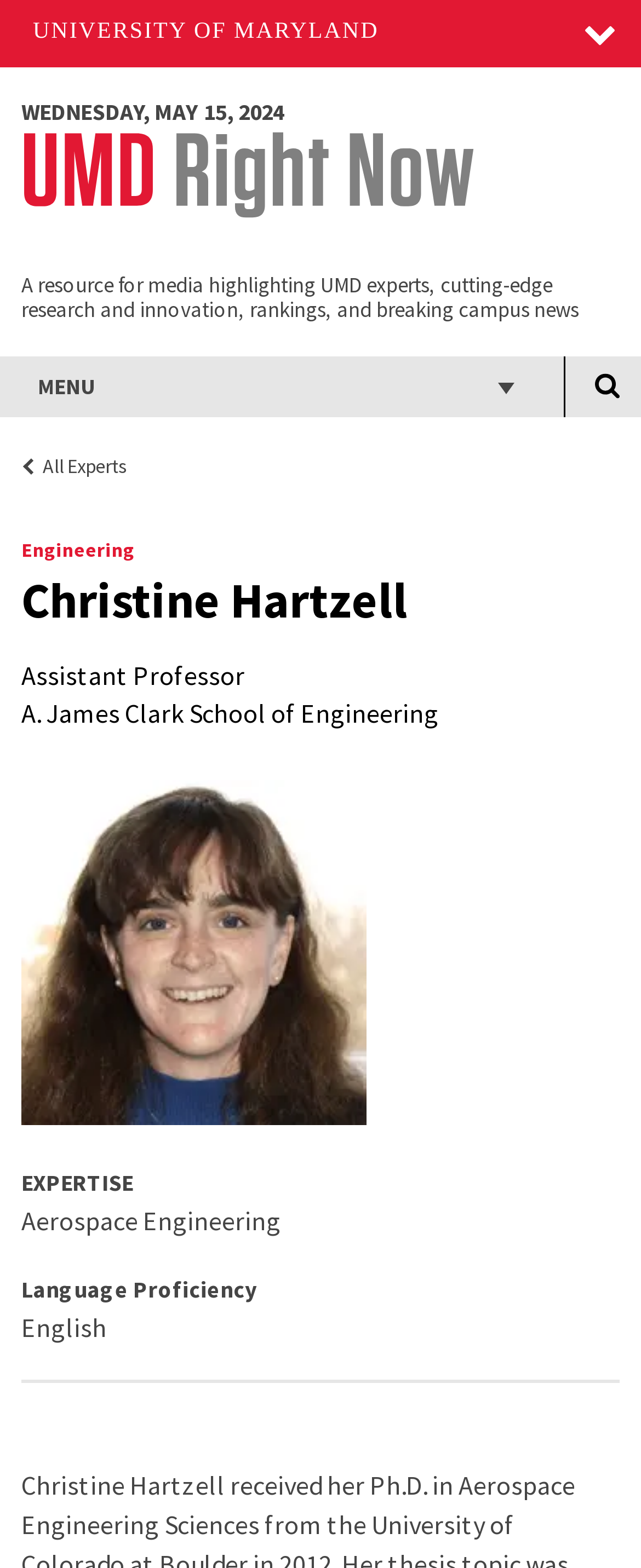Could you determine the bounding box coordinates of the clickable element to complete the instruction: "View Christine Hartzell's profile"? Provide the coordinates as four float numbers between 0 and 1, i.e., [left, top, right, bottom].

[0.033, 0.367, 0.967, 0.398]